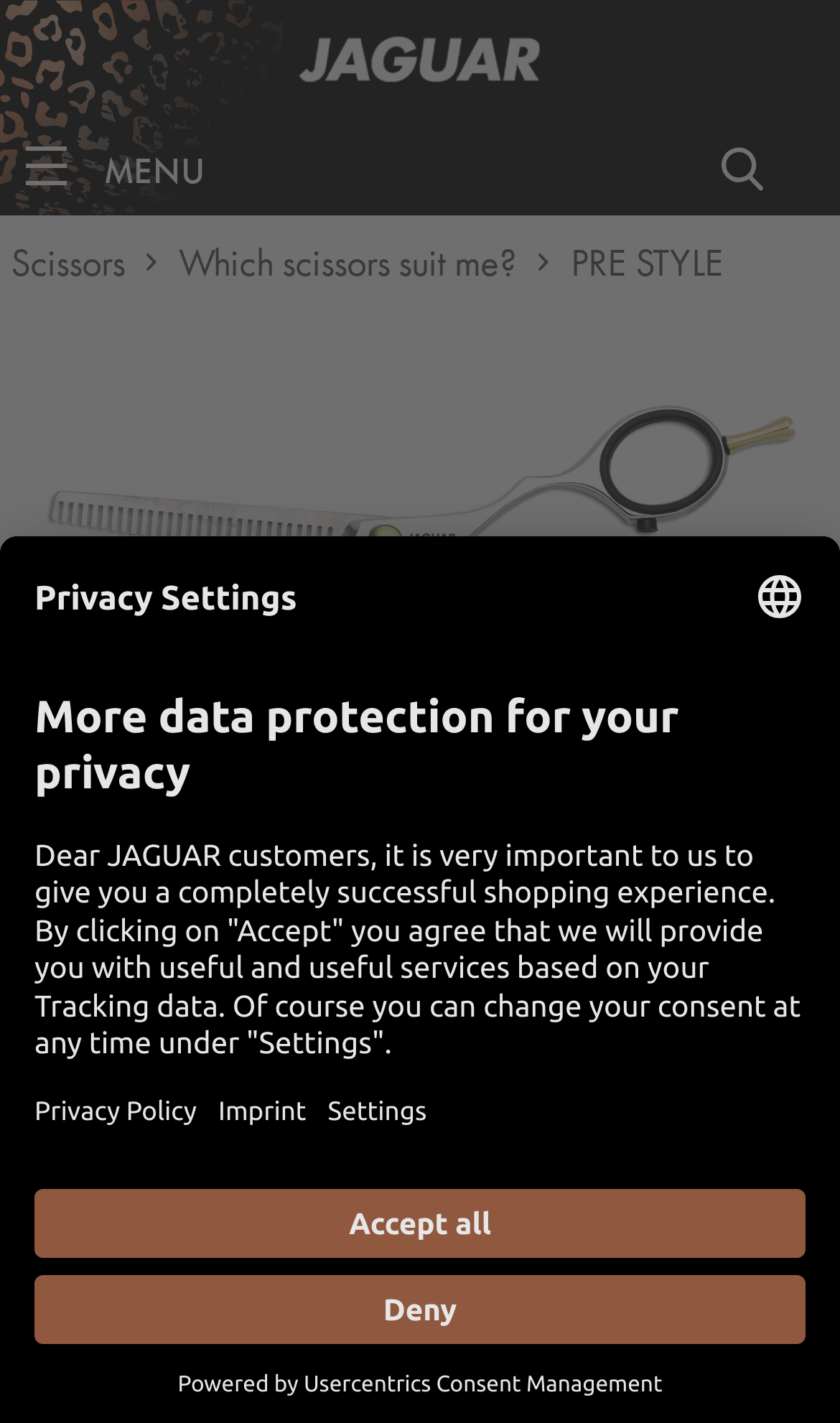What type of product is featured on this webpage?
From the details in the image, provide a complete and detailed answer to the question.

Based on the webpage's content, particularly the image of 'Texturing Scissors JAGUAR ERGO P 28' and the links 'Scissors' and 'Which scissors suit me?', it is clear that the webpage is featuring a type of scissors.